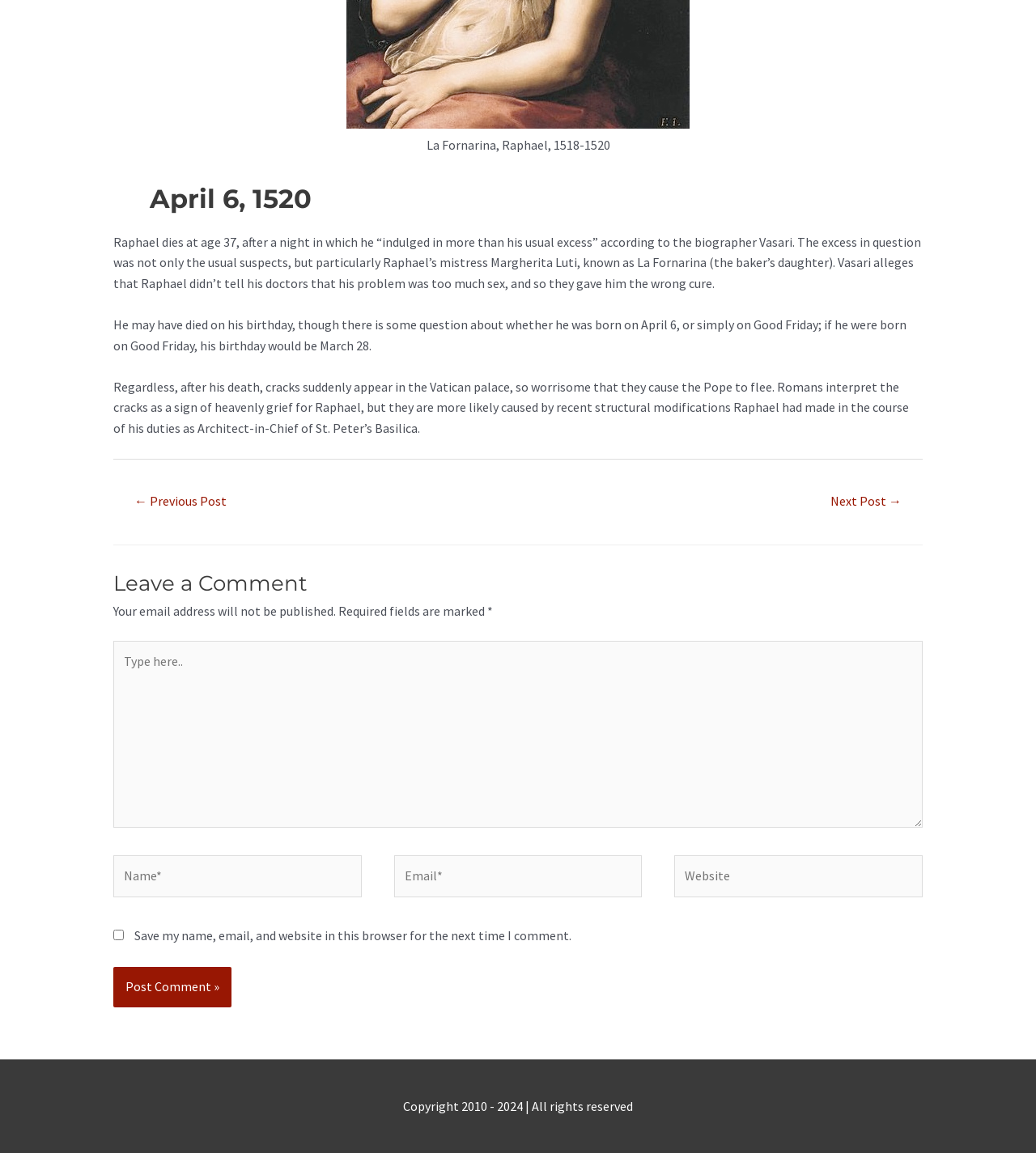What is the name of Raphael's mistress?
Give a single word or phrase answer based on the content of the image.

La Fornarina